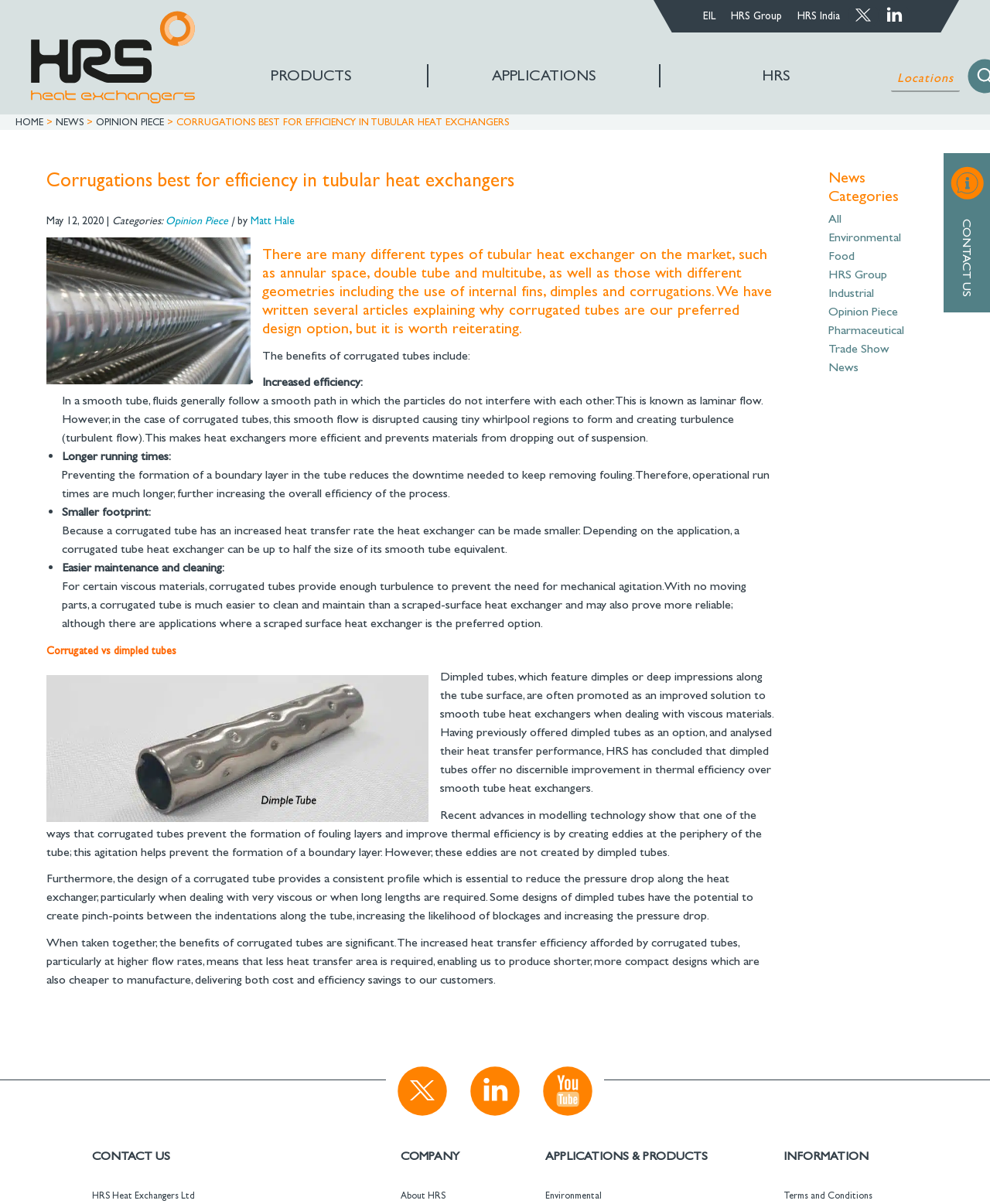Please find the bounding box coordinates of the element that needs to be clicked to perform the following instruction: "Click on the 'PRODUCTS' link". The bounding box coordinates should be four float numbers between 0 and 1, represented as [left, top, right, bottom].

[0.273, 0.053, 0.355, 0.073]